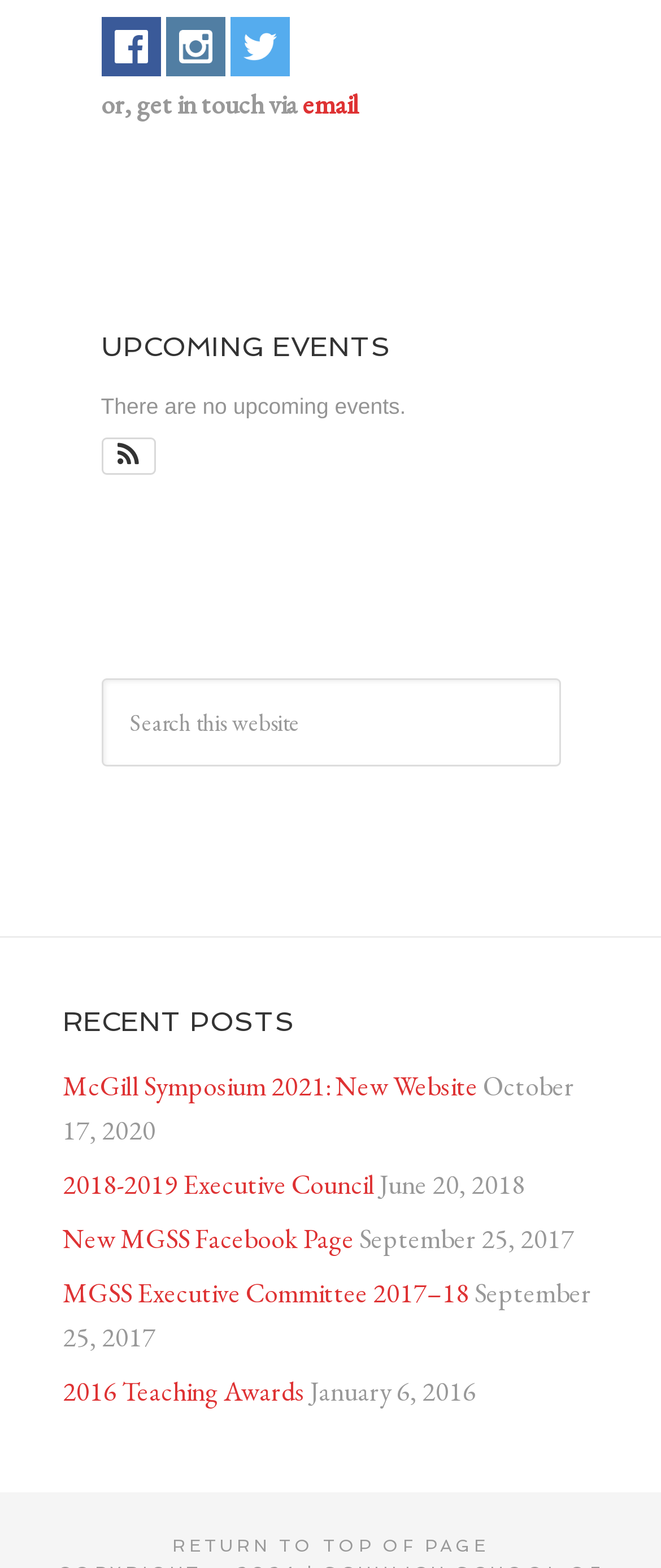Please identify the bounding box coordinates of the region to click in order to complete the task: "get in touch via email". The coordinates must be four float numbers between 0 and 1, specified as [left, top, right, bottom].

[0.458, 0.056, 0.542, 0.078]